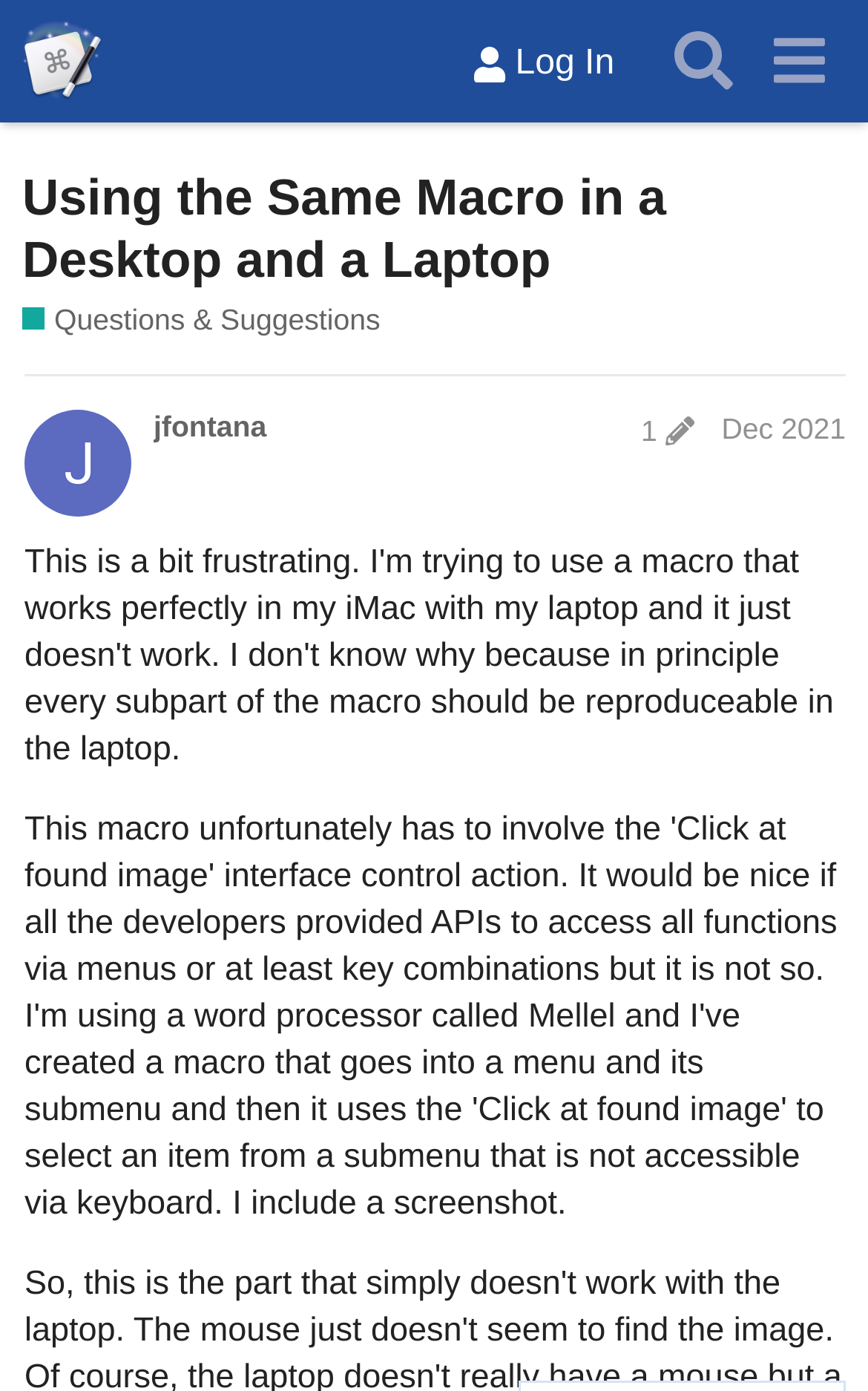Find the bounding box coordinates of the clickable element required to execute the following instruction: "Click the 'Log In' button". Provide the coordinates as four float numbers between 0 and 1, i.e., [left, top, right, bottom].

[0.516, 0.02, 0.736, 0.073]